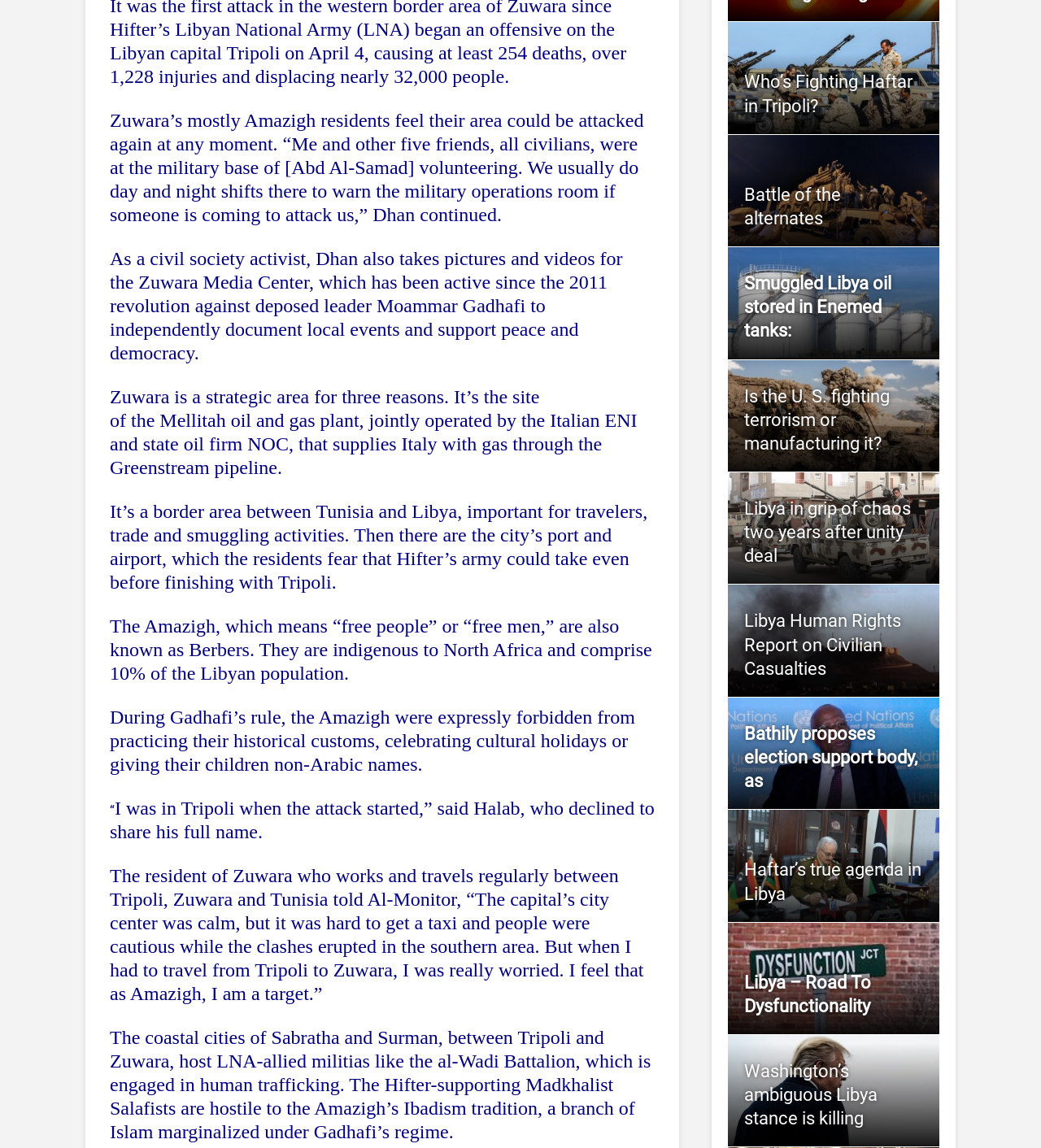Please identify the coordinates of the bounding box for the clickable region that will accomplish this instruction: "Click on 'Smuggled Libya oil stored in Enemed tanks:'".

[0.715, 0.238, 0.856, 0.297]